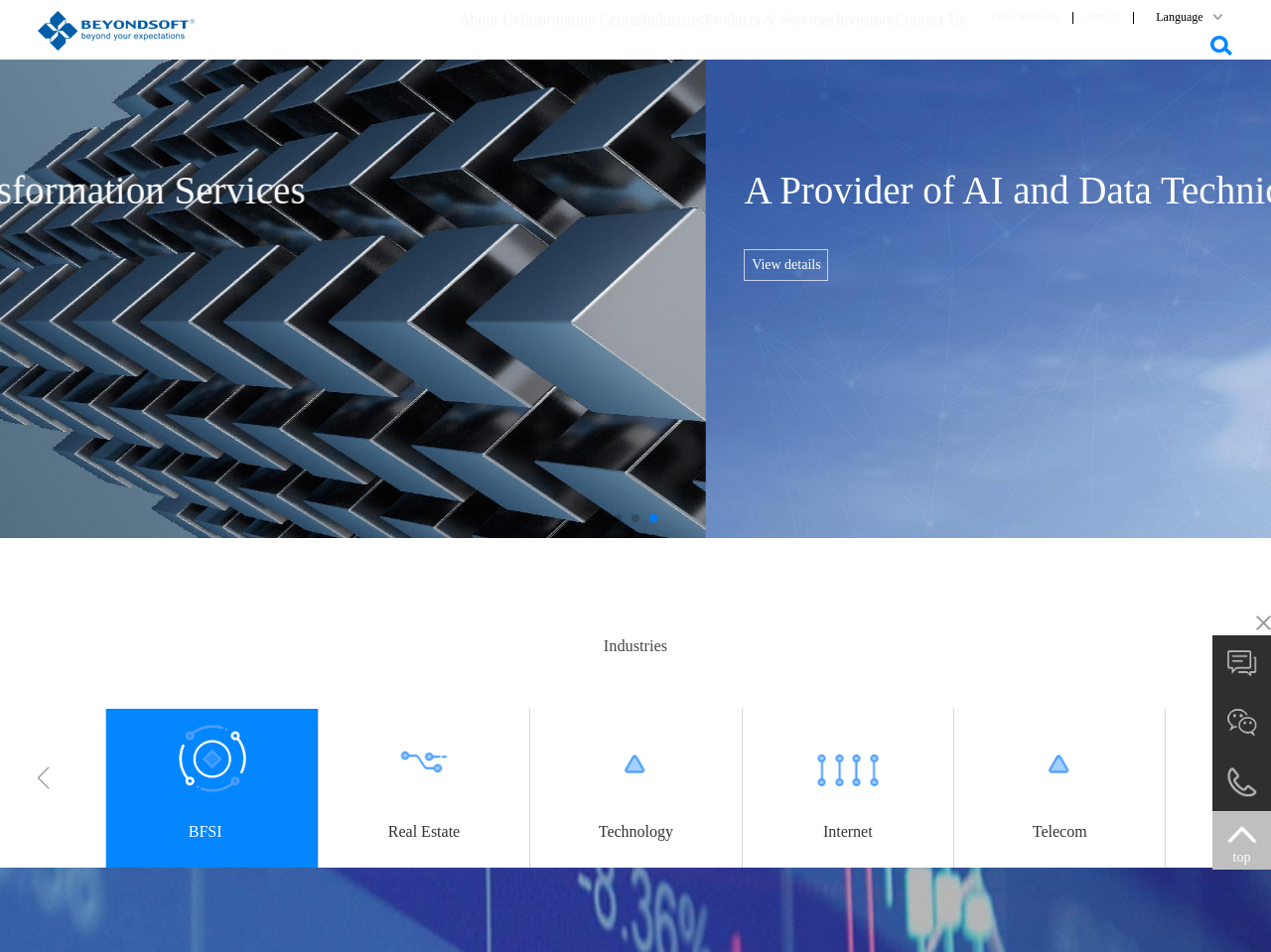Answer the question with a single word or phrase: 
What is the language selection option?

Language